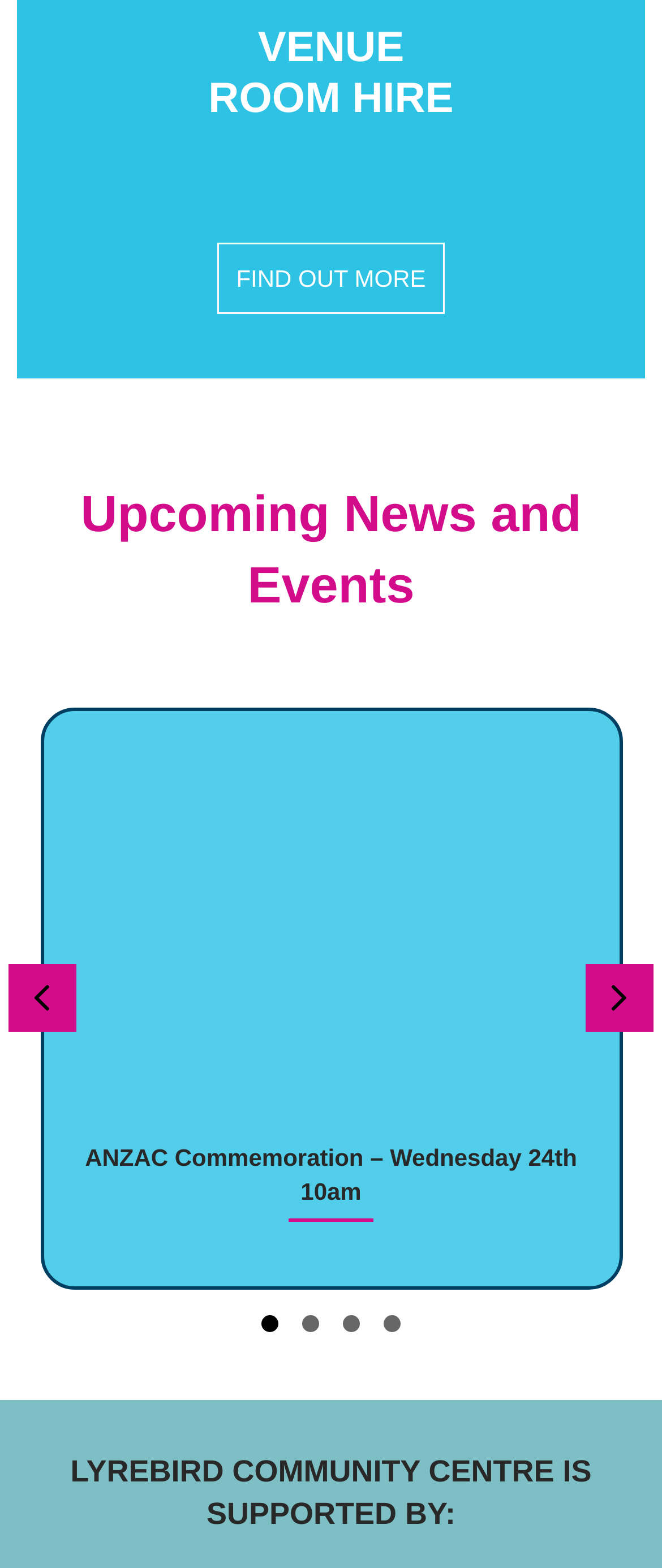What is the date of the ANZAC Commemoration event?
Answer with a single word or short phrase according to what you see in the image.

Wednesday 24th